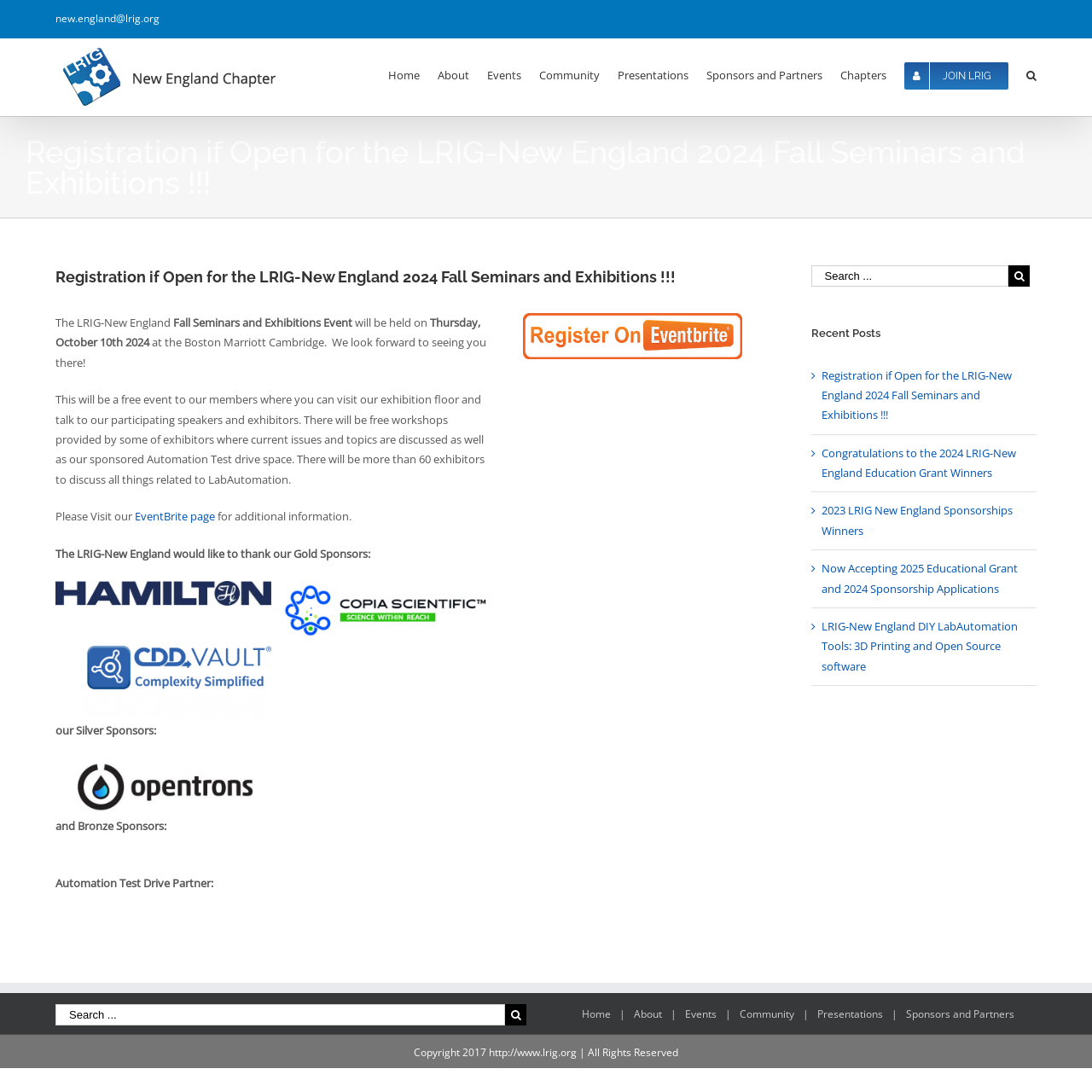Locate the bounding box coordinates of the element that needs to be clicked to carry out the instruction: "Click the 'JOIN LRIG' button". The coordinates should be given as four float numbers ranging from 0 to 1, i.e., [left, top, right, bottom].

[0.828, 0.035, 0.94, 0.101]